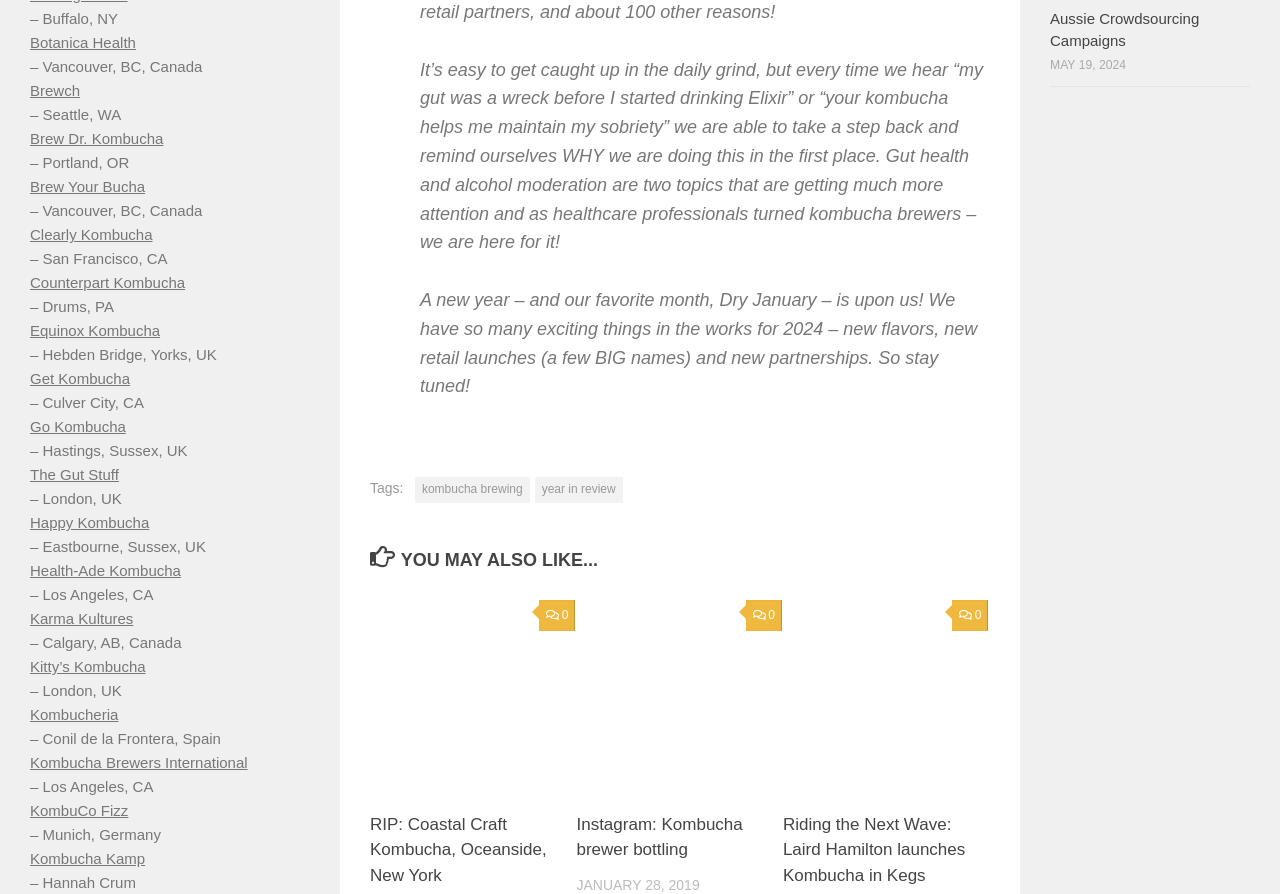Please determine the bounding box coordinates for the element that should be clicked to follow these instructions: "Read the article 'RIP: Coastal Craft Kombucha, Oceanside, New York'".

[0.289, 0.908, 0.434, 0.993]